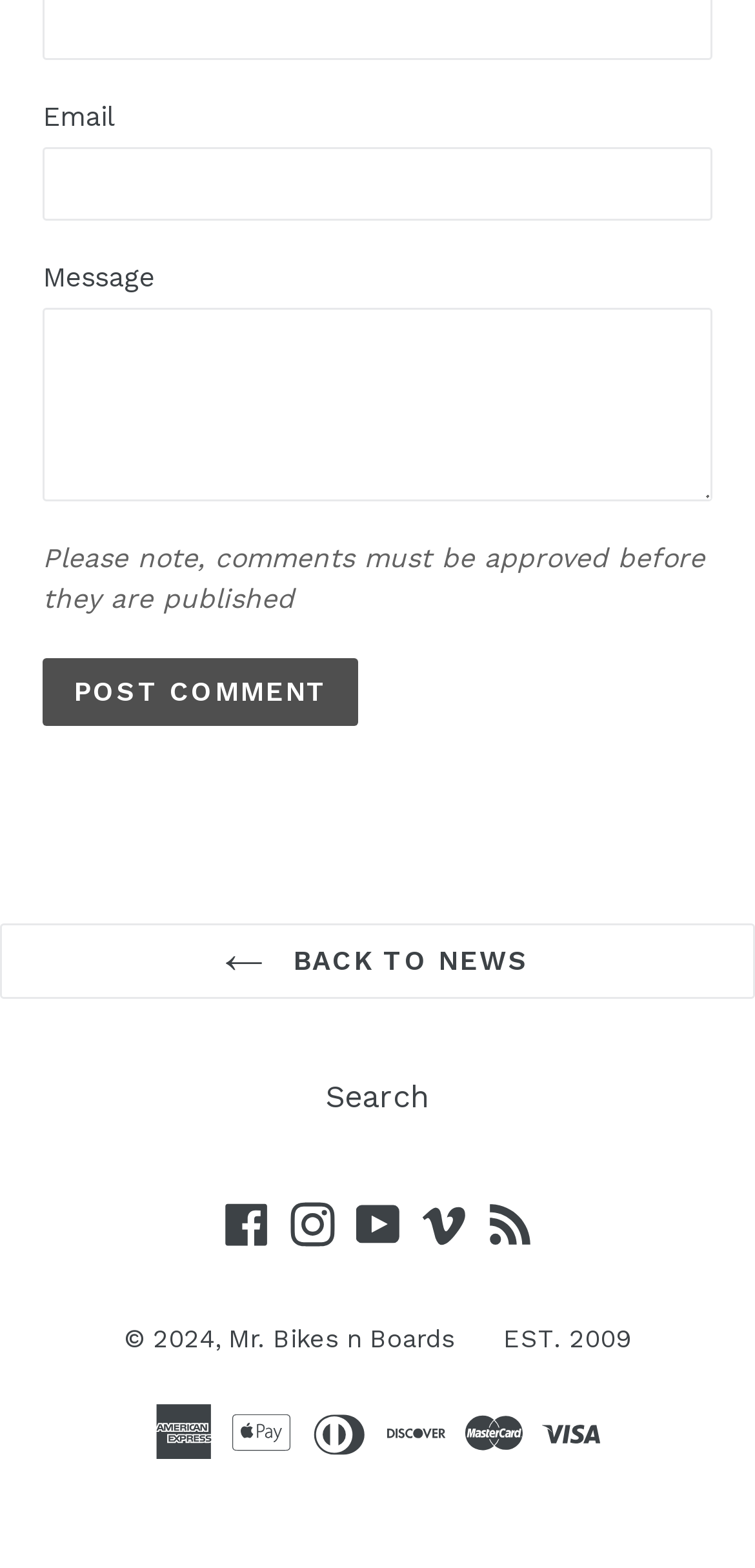Determine the bounding box coordinates of the area to click in order to meet this instruction: "Go back to news".

[0.0, 0.588, 1.0, 0.636]